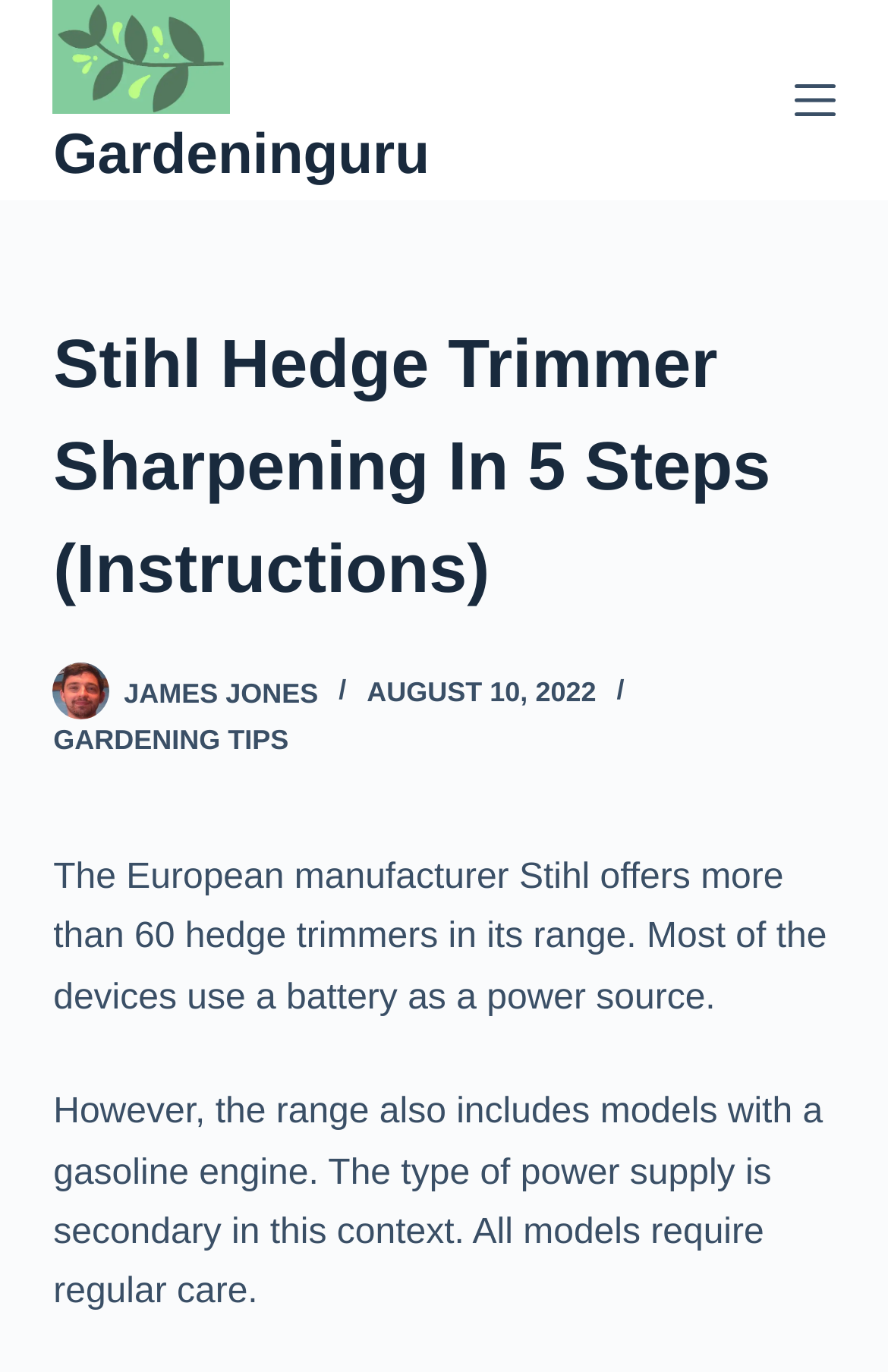Utilize the details in the image to thoroughly answer the following question: How many hedge trimmers does Stihl offer?

The webpage states 'The European manufacturer Stihl offers more than 60 hedge trimmers in its range.' which implies that Stihl offers more than 60 hedge trimmers.